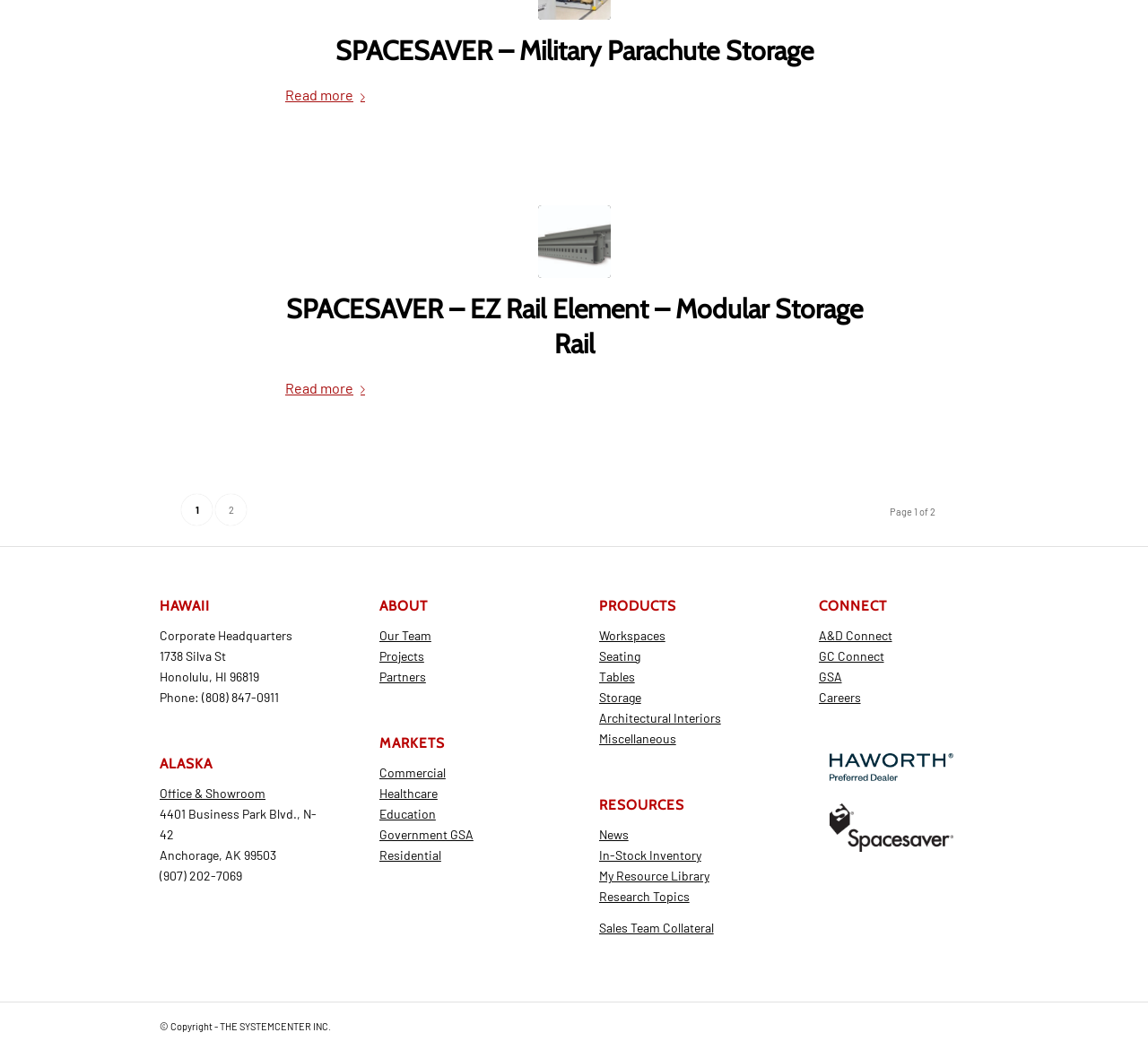Specify the bounding box coordinates of the element's area that should be clicked to execute the given instruction: "Go to page 2". The coordinates should be four float numbers between 0 and 1, i.e., [left, top, right, bottom].

[0.188, 0.47, 0.215, 0.5]